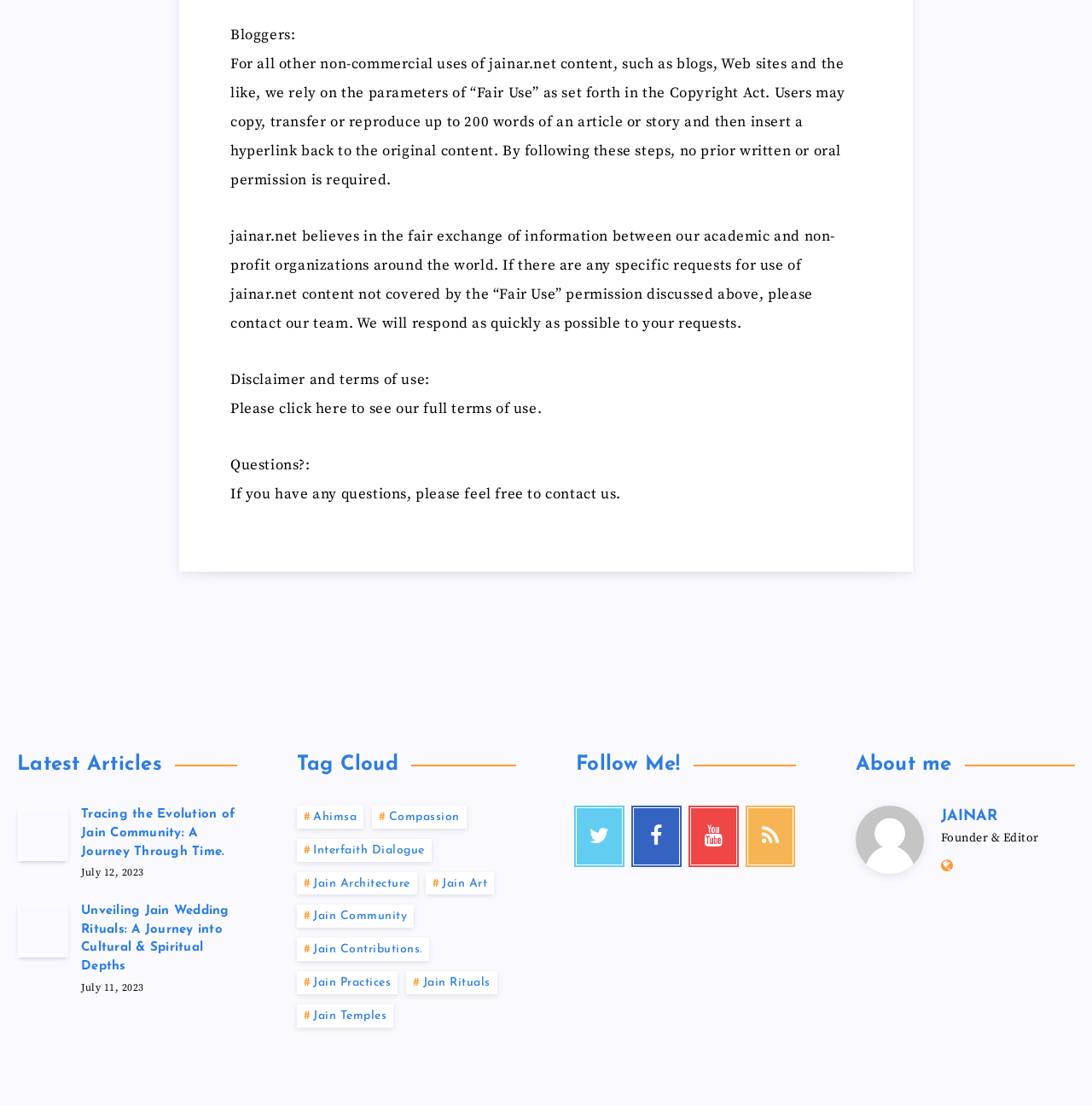Answer the question with a brief word or phrase:
What is the date of the article 'Tracing the Evolution of Jain Community: A Journey Through Time'?

July 12, 2023